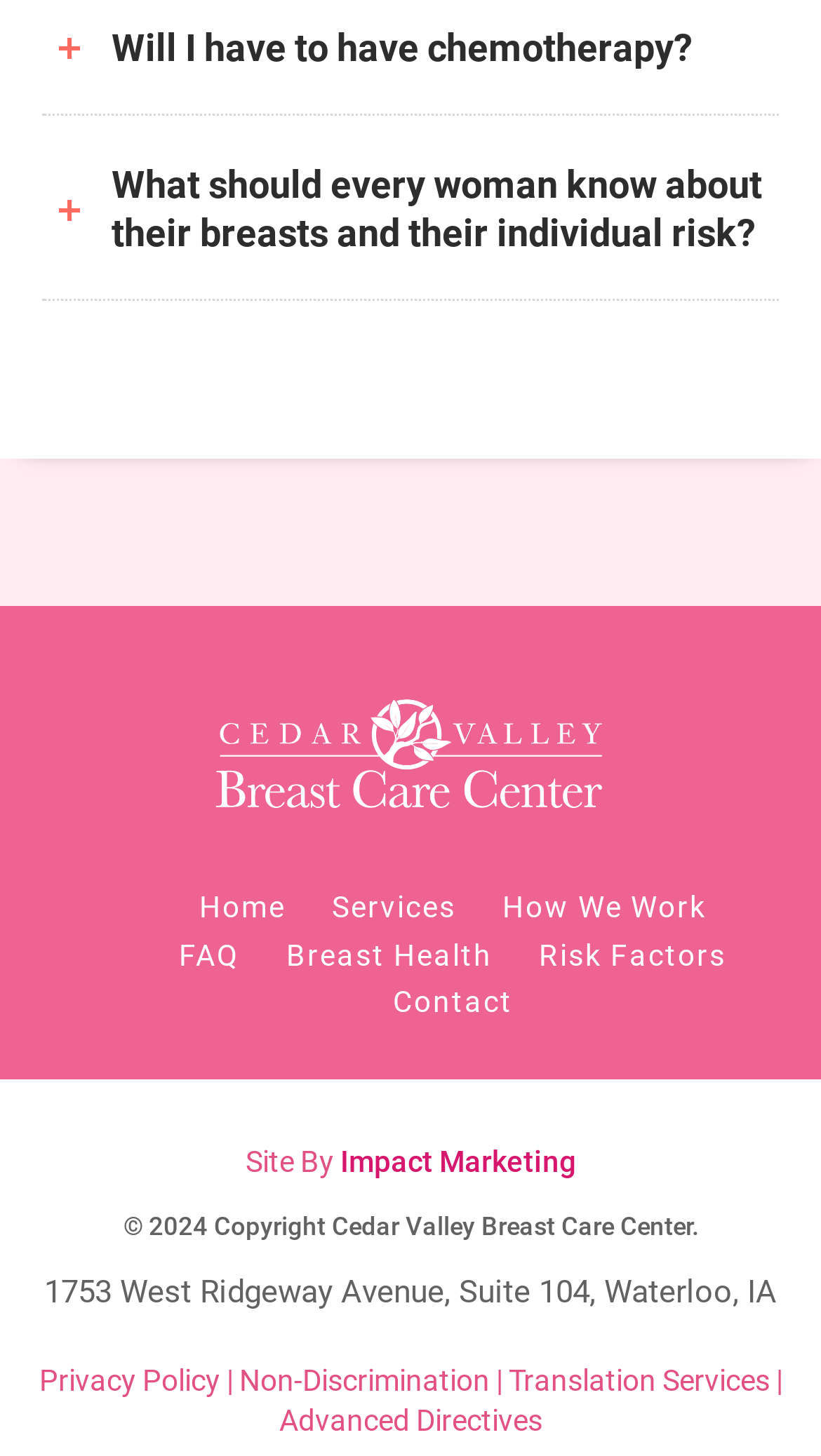Kindly determine the bounding box coordinates for the clickable area to achieve the given instruction: "Read about 'Breast Health'".

[0.326, 0.624, 0.623, 0.687]